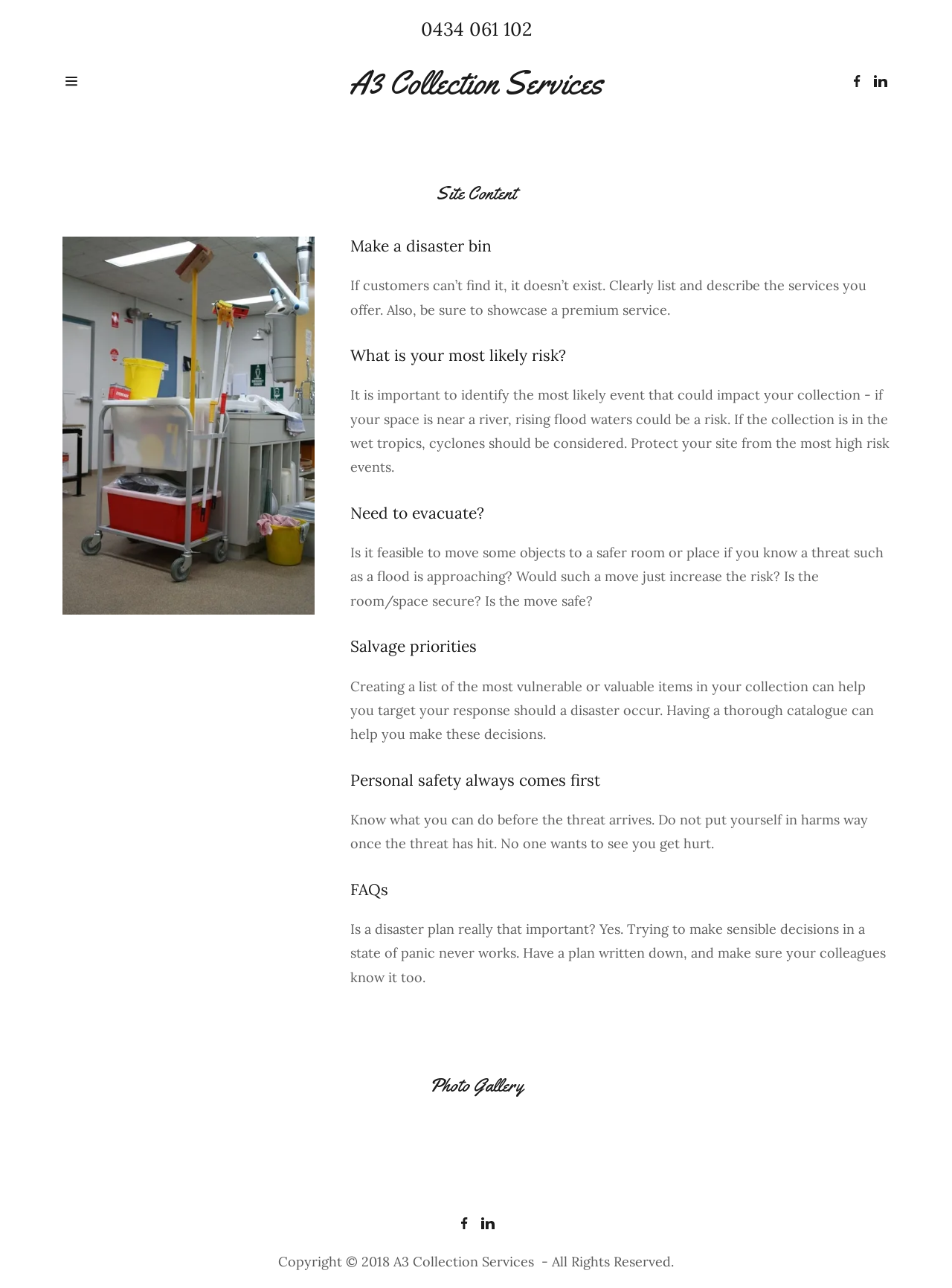What is the name of the company?
Based on the image, answer the question with as much detail as possible.

The name of the company can be found in the top navigation bar, where it is written as 'A3 Collection Services' in a heading element.